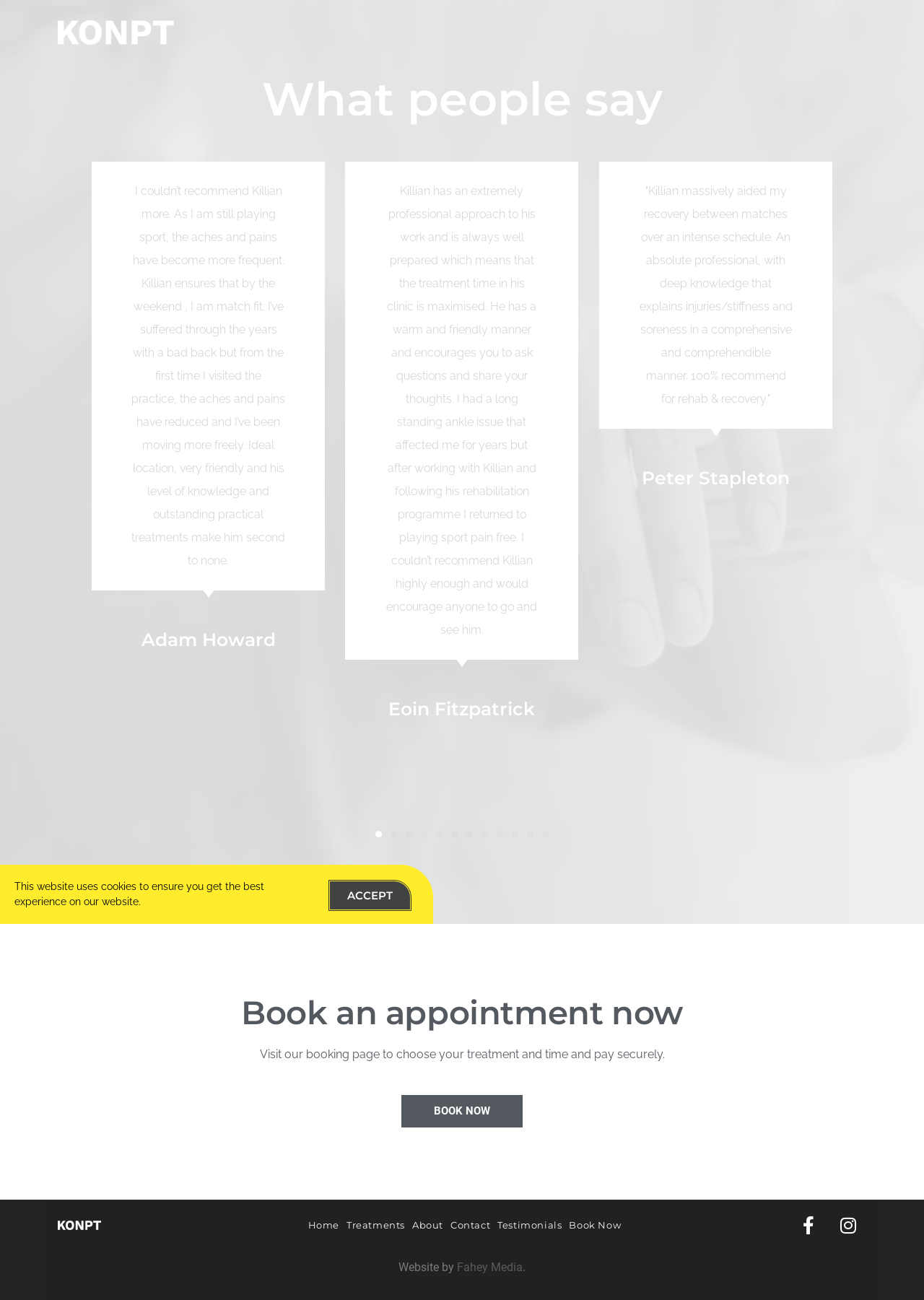Answer the question below in one word or phrase:
How many testimonials are displayed?

3